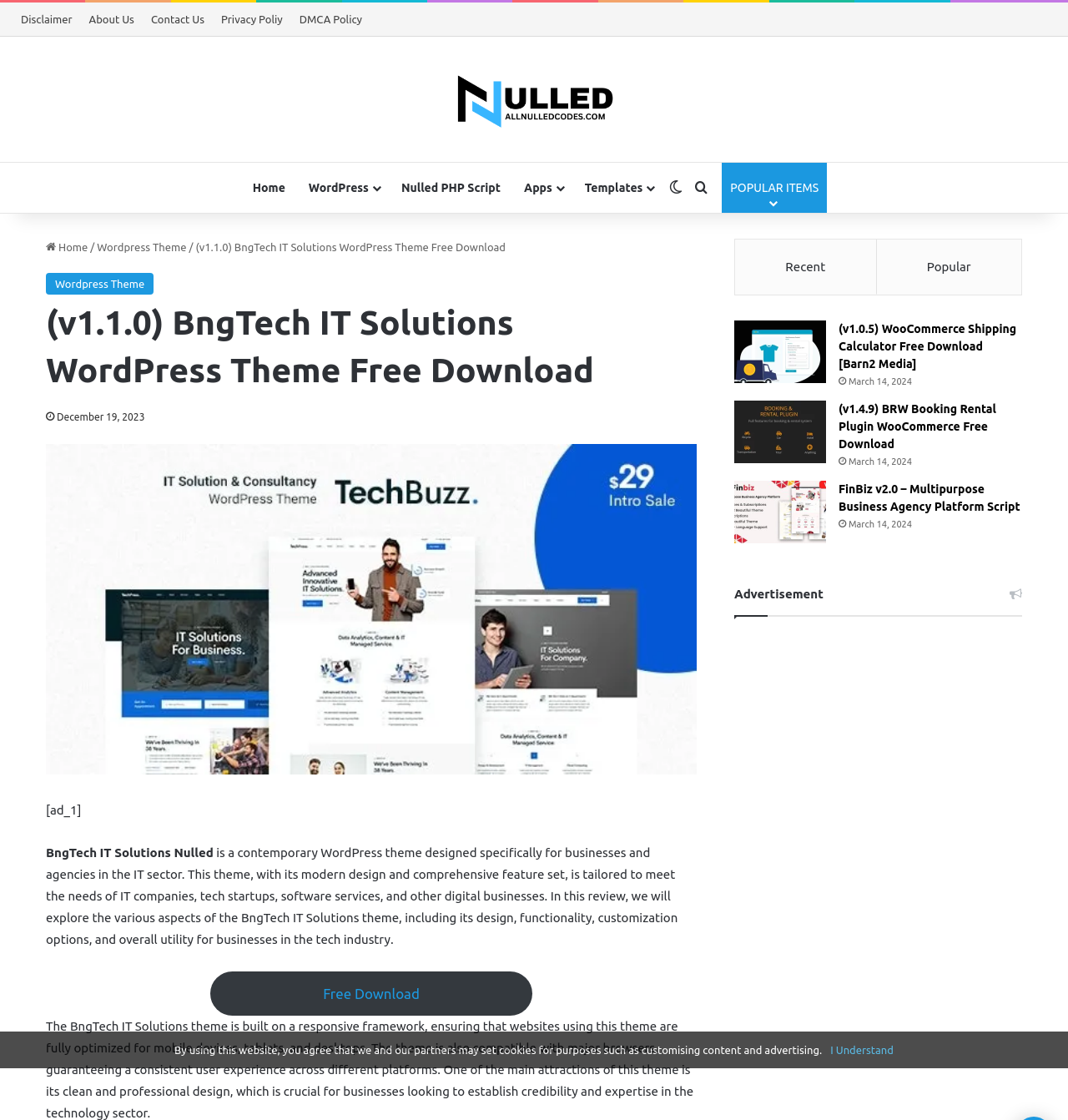Bounding box coordinates are specified in the format (top-left x, top-left y, bottom-right x, bottom-right y). All values are floating point numbers bounded between 0 and 1. Please provide the bounding box coordinate of the region this sentence describes: Age of Wonders: Planetfall

None